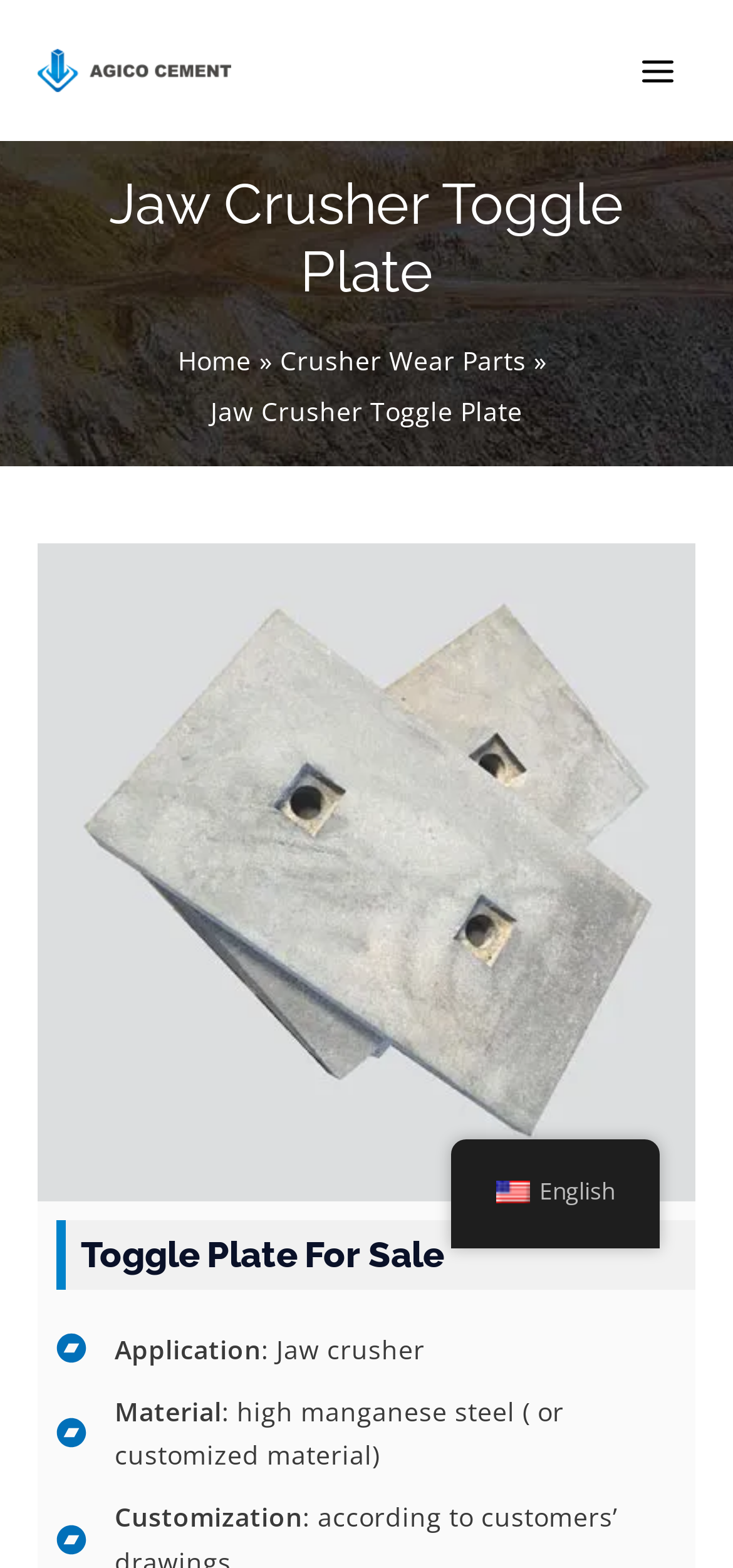Determine the bounding box coordinates of the UI element that matches the following description: "Issue # 168 feb. 2010". The coordinates should be four float numbers between 0 and 1 in the format [left, top, right, bottom].

None